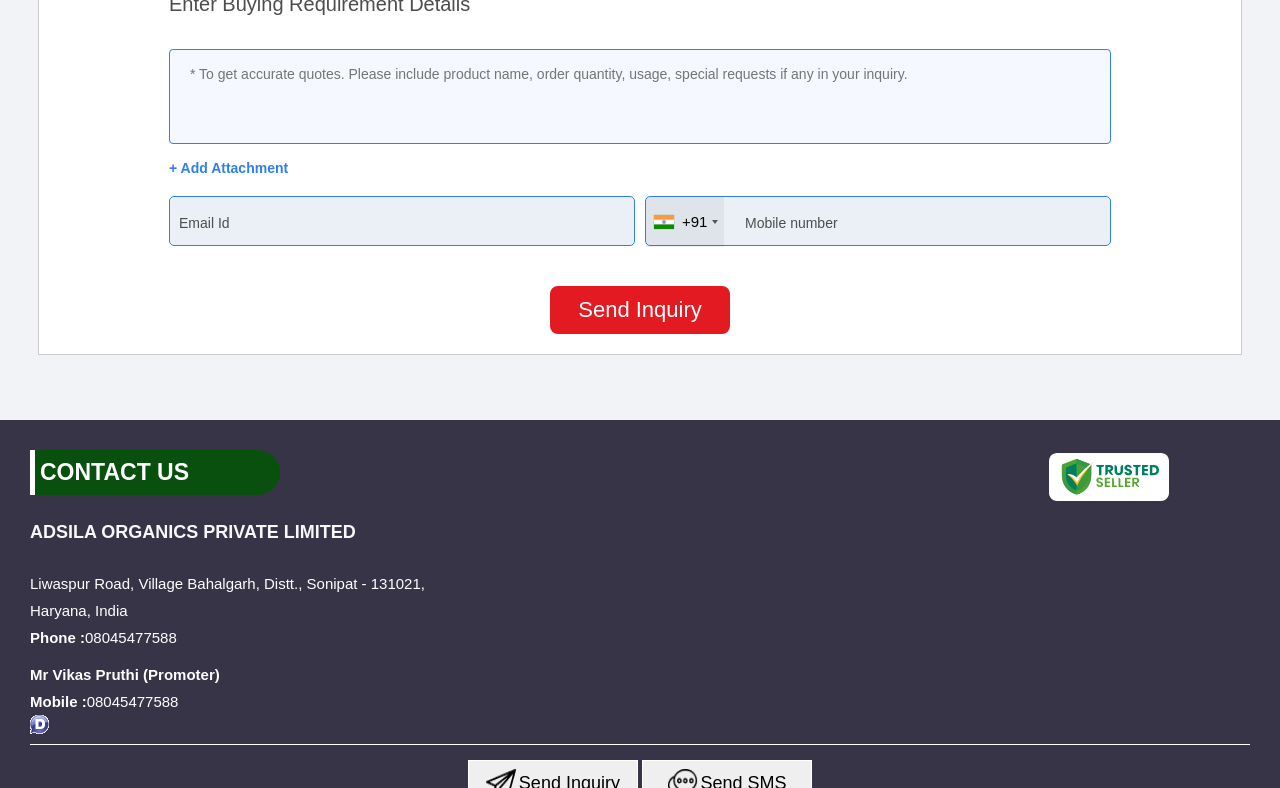What is the phone number?
Refer to the image and respond with a one-word or short-phrase answer.

08045477588